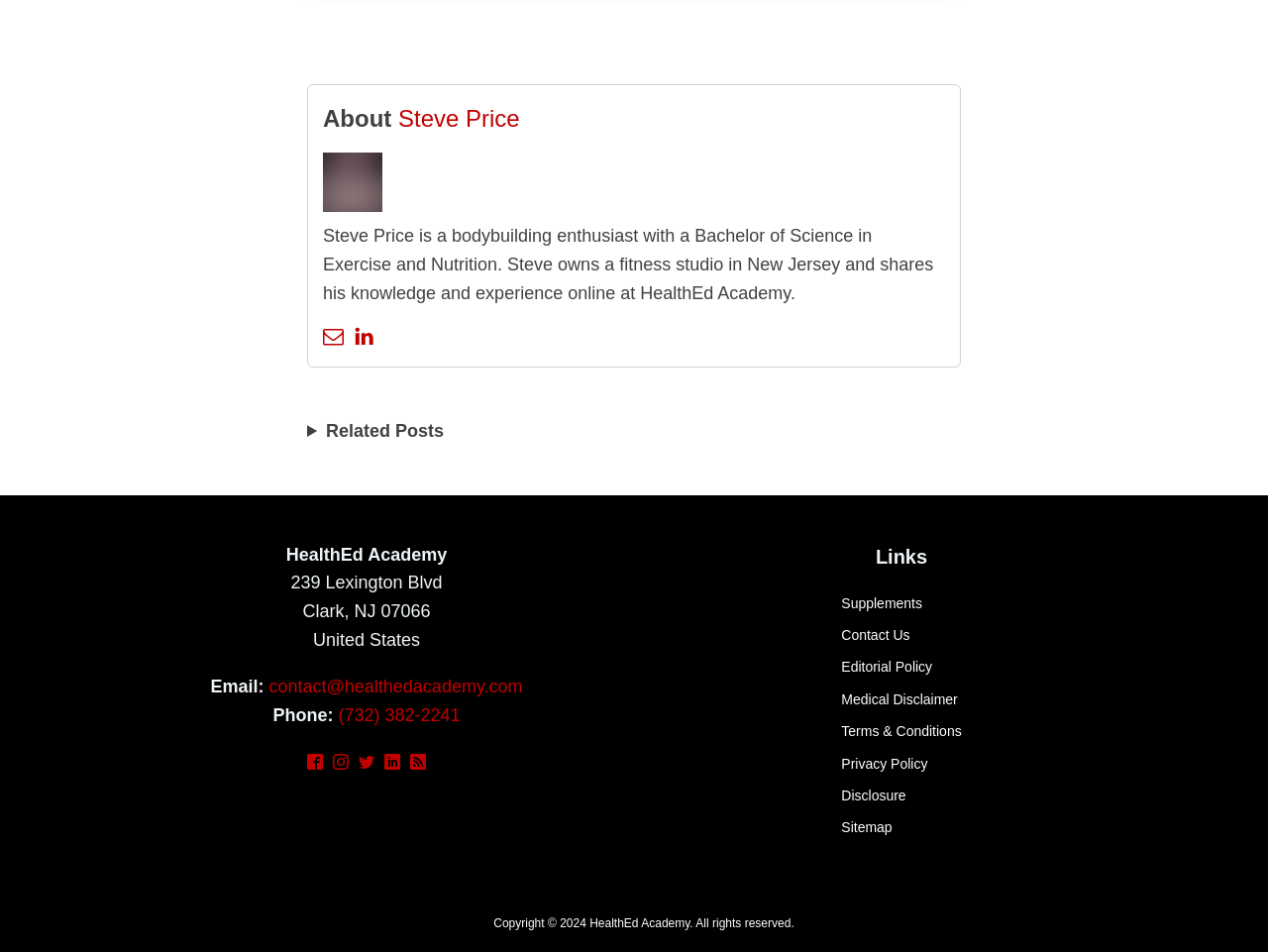What is the address of HealthEd Academy?
Based on the screenshot, provide a one-word or short-phrase response.

239 Lexington Blvd, Clark, NJ 07066